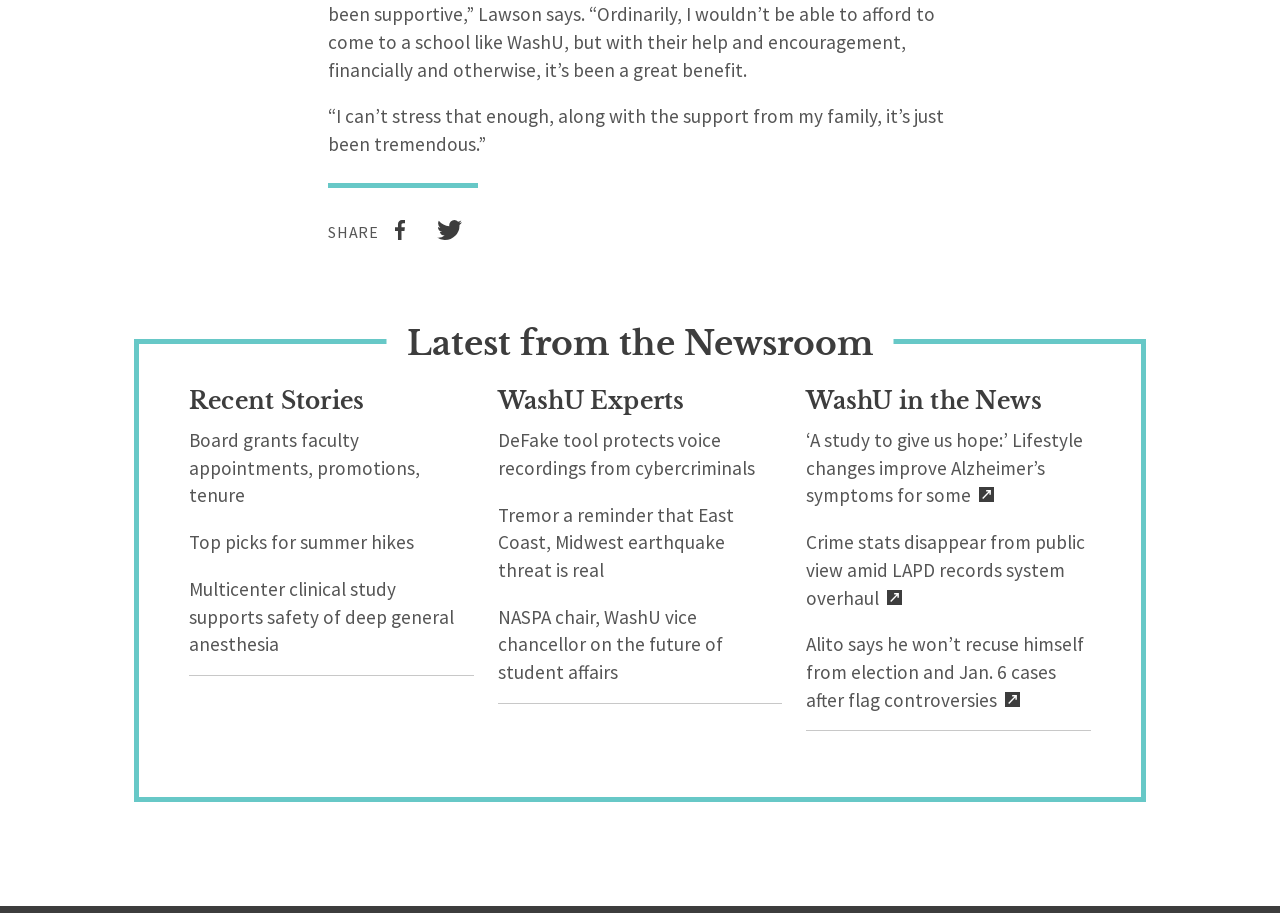Identify the bounding box coordinates of the clickable region necessary to fulfill the following instruction: "Read recent story about faculty appointments". The bounding box coordinates should be four float numbers between 0 and 1, i.e., [left, top, right, bottom].

[0.148, 0.469, 0.328, 0.556]